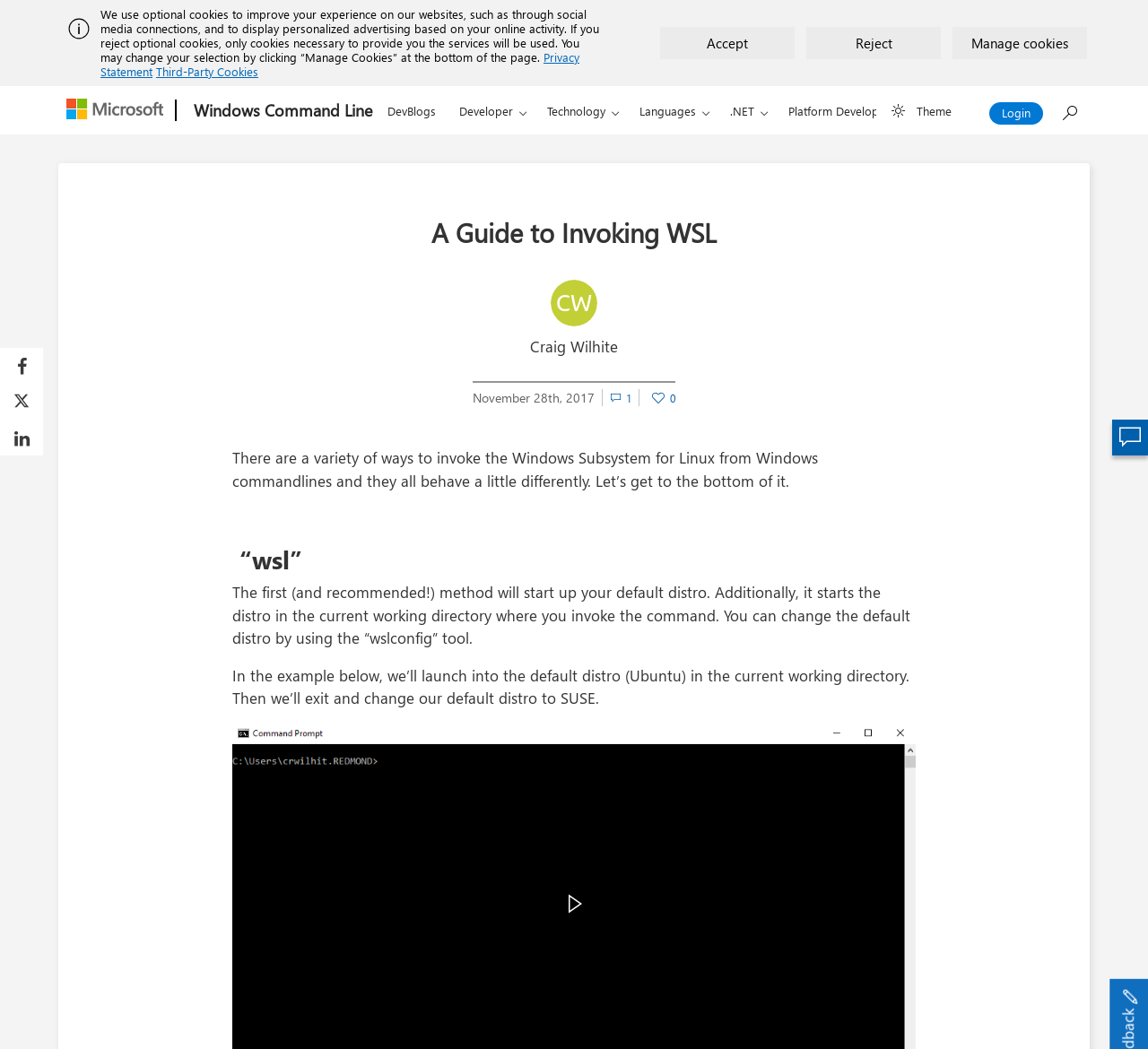Find and indicate the bounding box coordinates of the region you should select to follow the given instruction: "Click the Login button".

[0.862, 0.097, 0.909, 0.119]